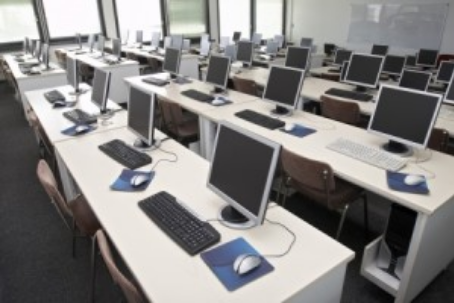What type of lighting is present in the lab?
Respond with a short answer, either a single word or a phrase, based on the image.

Natural light